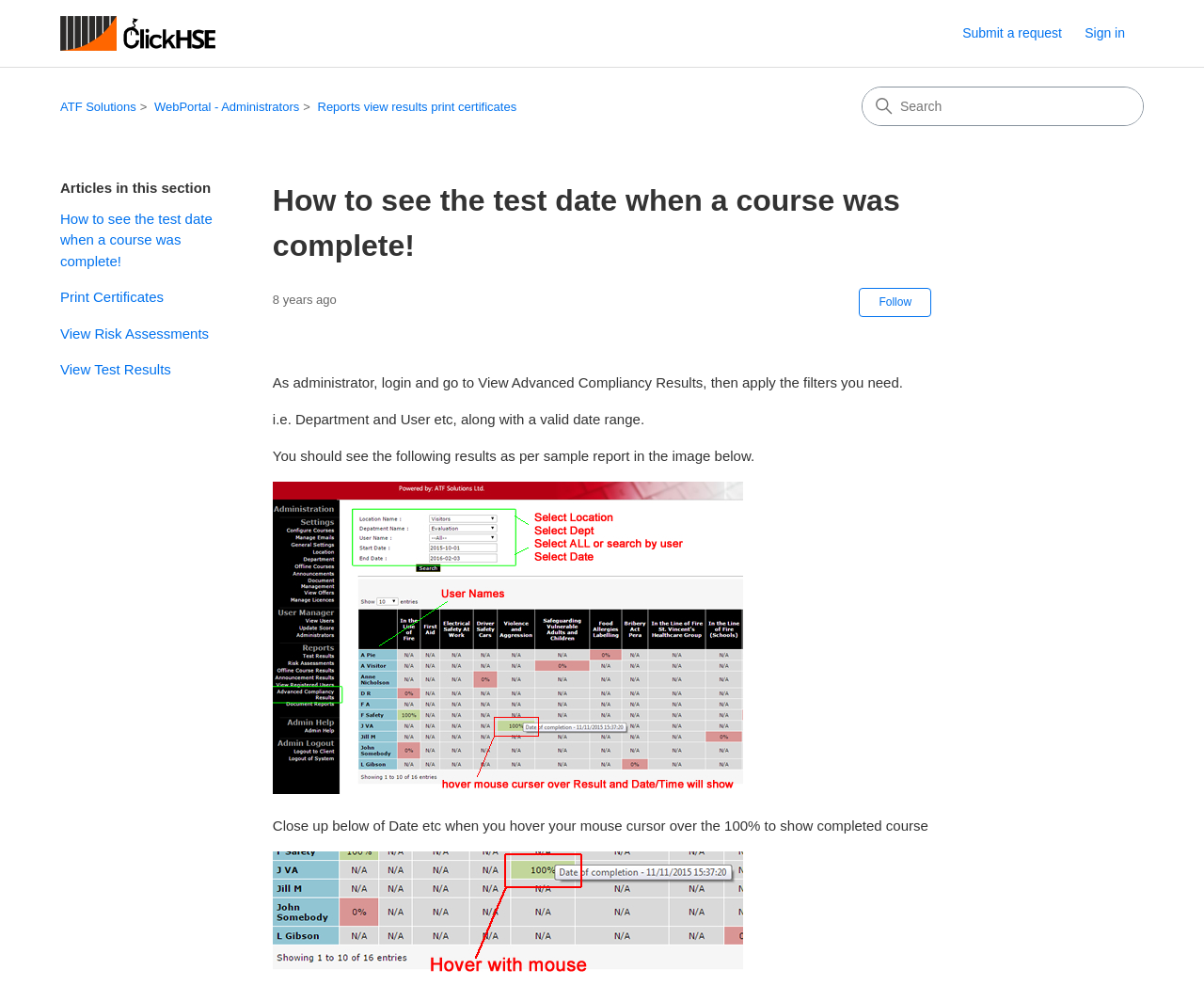What is the purpose of the search box?
Carefully analyze the image and provide a thorough answer to the question.

I inferred the purpose of the search box by looking at its location and design. The search box is located in the top-right corner of the webpage, which is a common location for search boxes, and has a placeholder text that says 'Search', suggesting that its purpose is to allow users to search for content on the webpage.